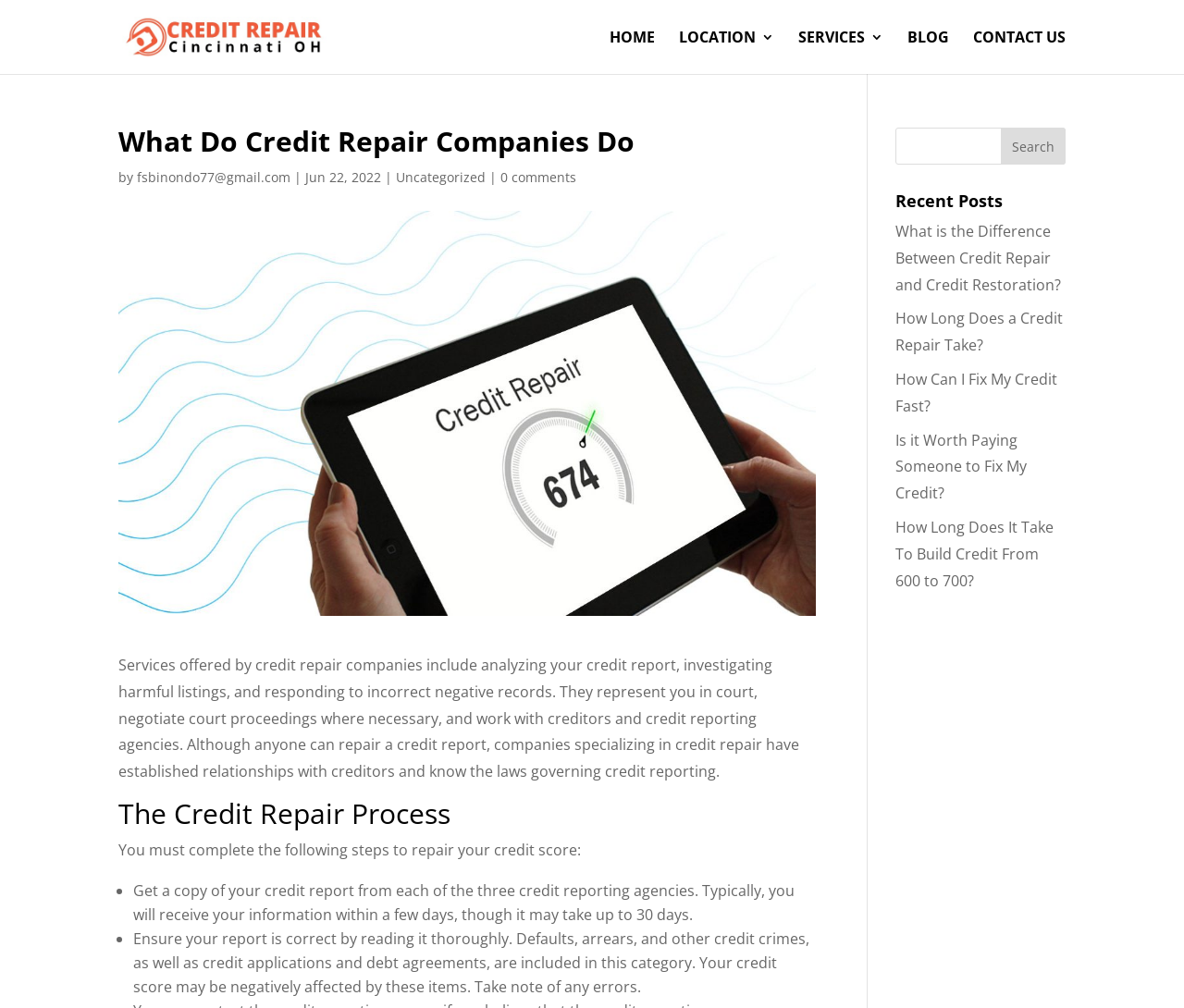Give a one-word or short phrase answer to the question: 
What is the category of the blog post?

Uncategorized